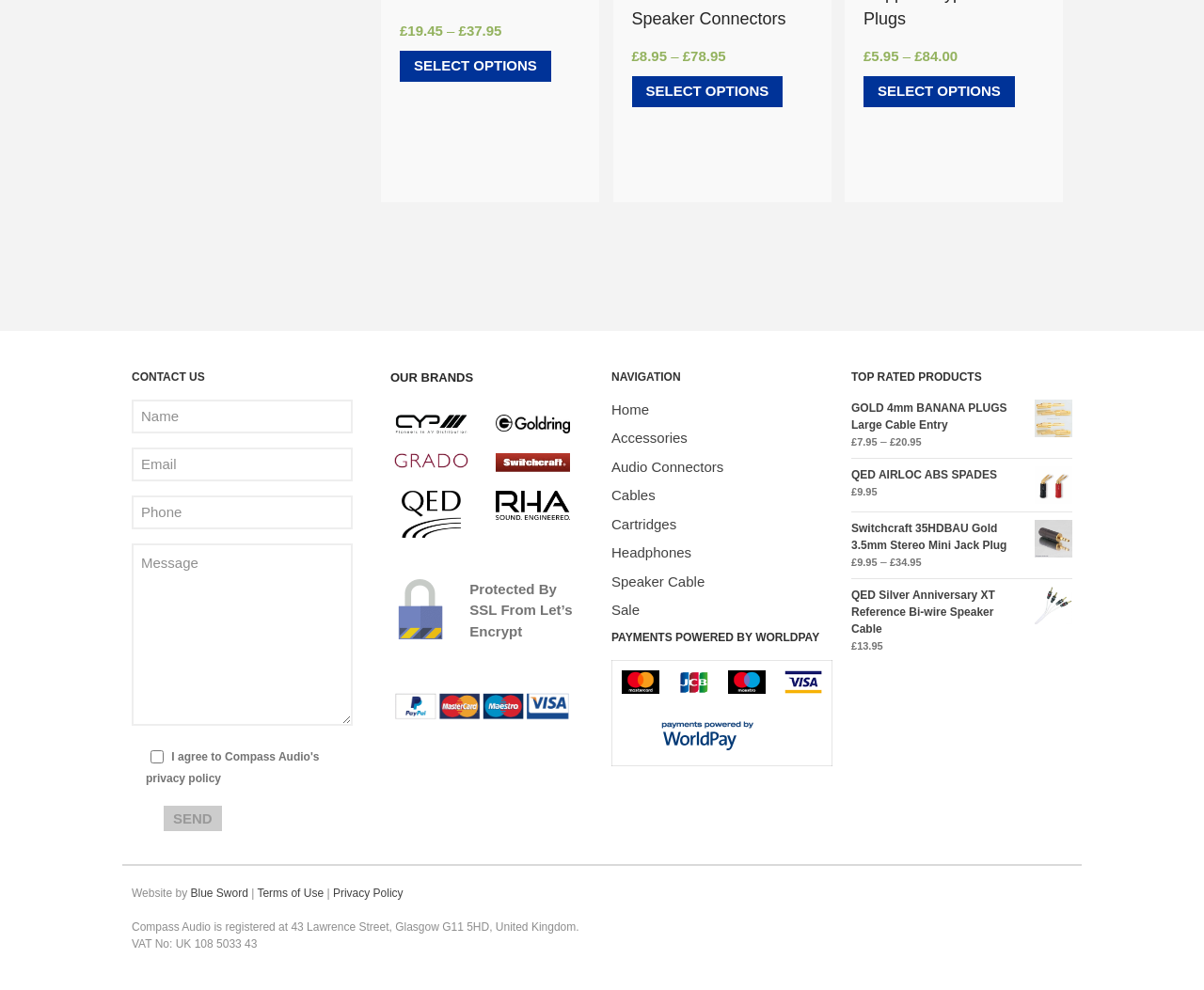Identify the bounding box coordinates of the clickable region necessary to fulfill the following instruction: "View 'Home' page". The bounding box coordinates should be four float numbers between 0 and 1, i.e., [left, top, right, bottom].

[0.508, 0.405, 0.539, 0.421]